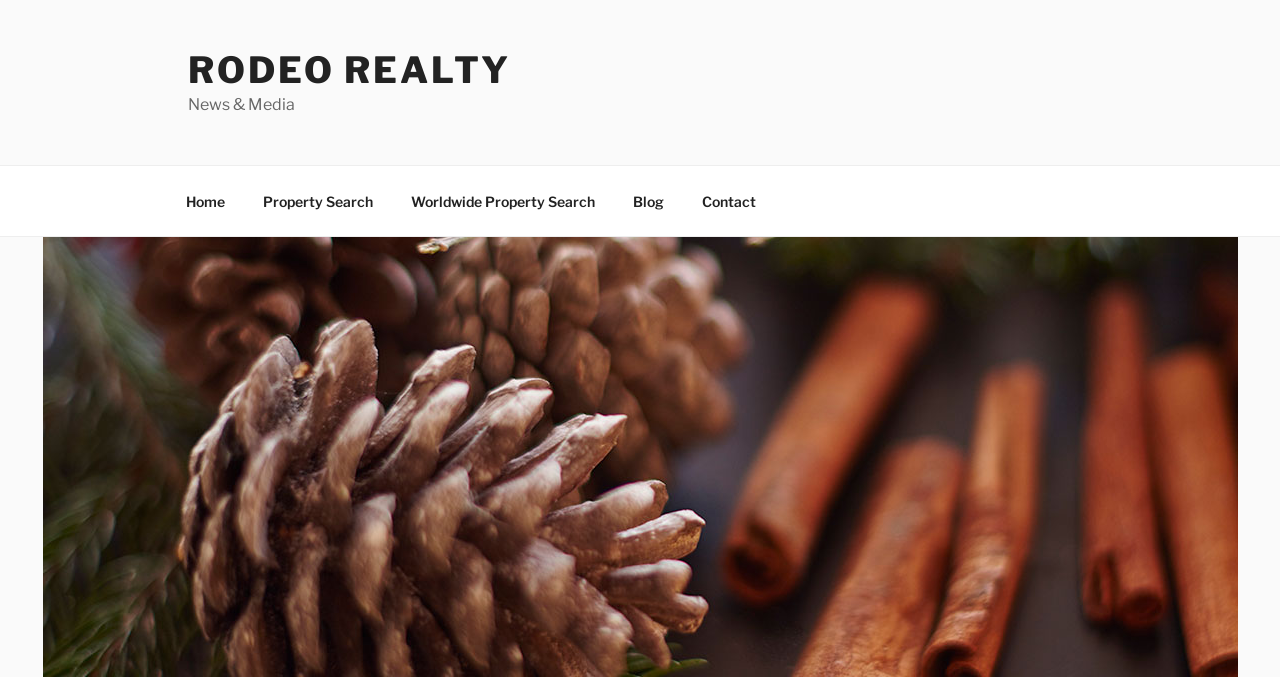Using the description: "Worldwide Property Search", determine the UI element's bounding box coordinates. Ensure the coordinates are in the format of four float numbers between 0 and 1, i.e., [left, top, right, bottom].

[0.307, 0.261, 0.478, 0.333]